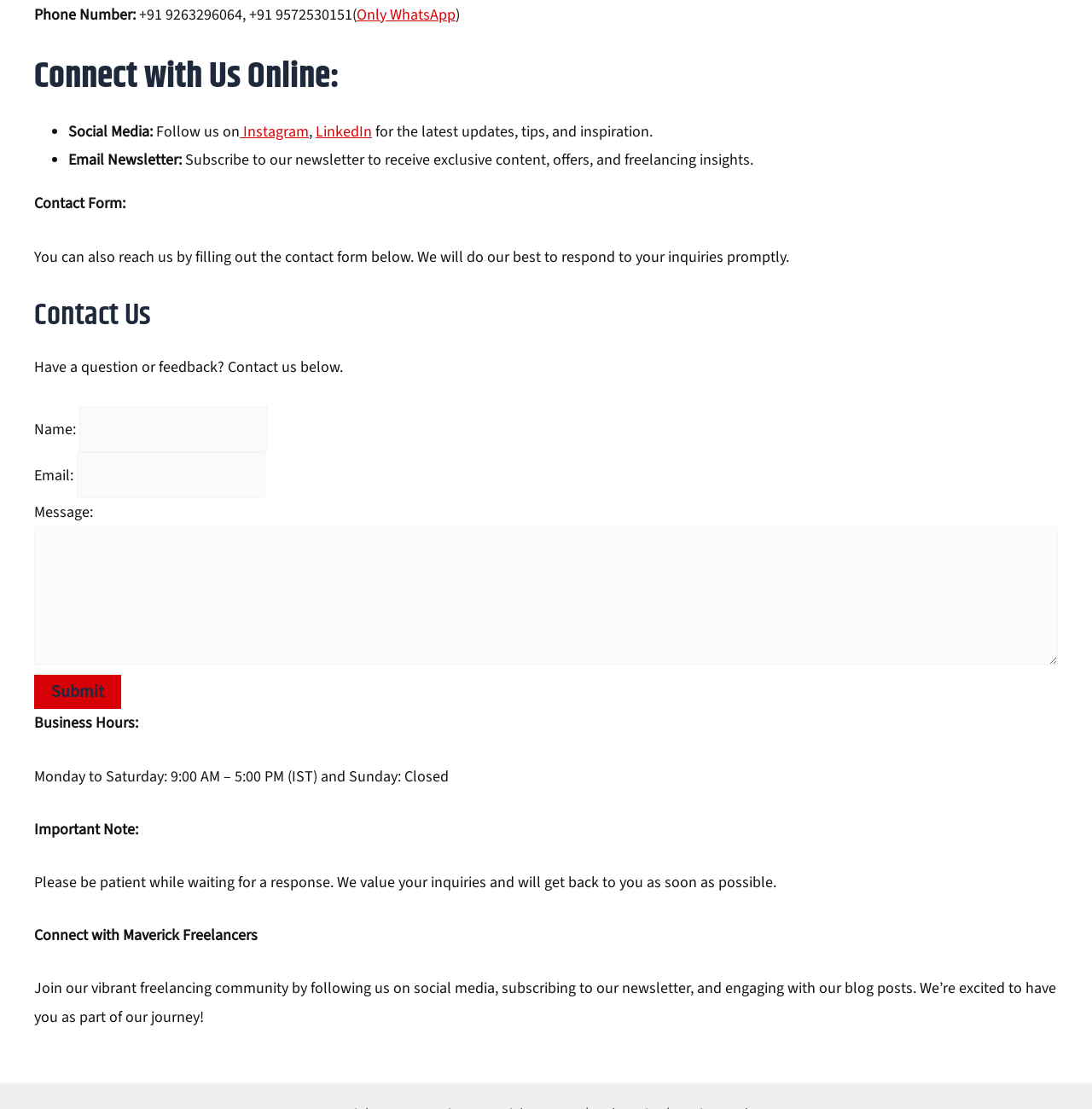Based on the element description "parent_node: Name: name="name"", predict the bounding box coordinates of the UI element.

[0.073, 0.366, 0.245, 0.408]